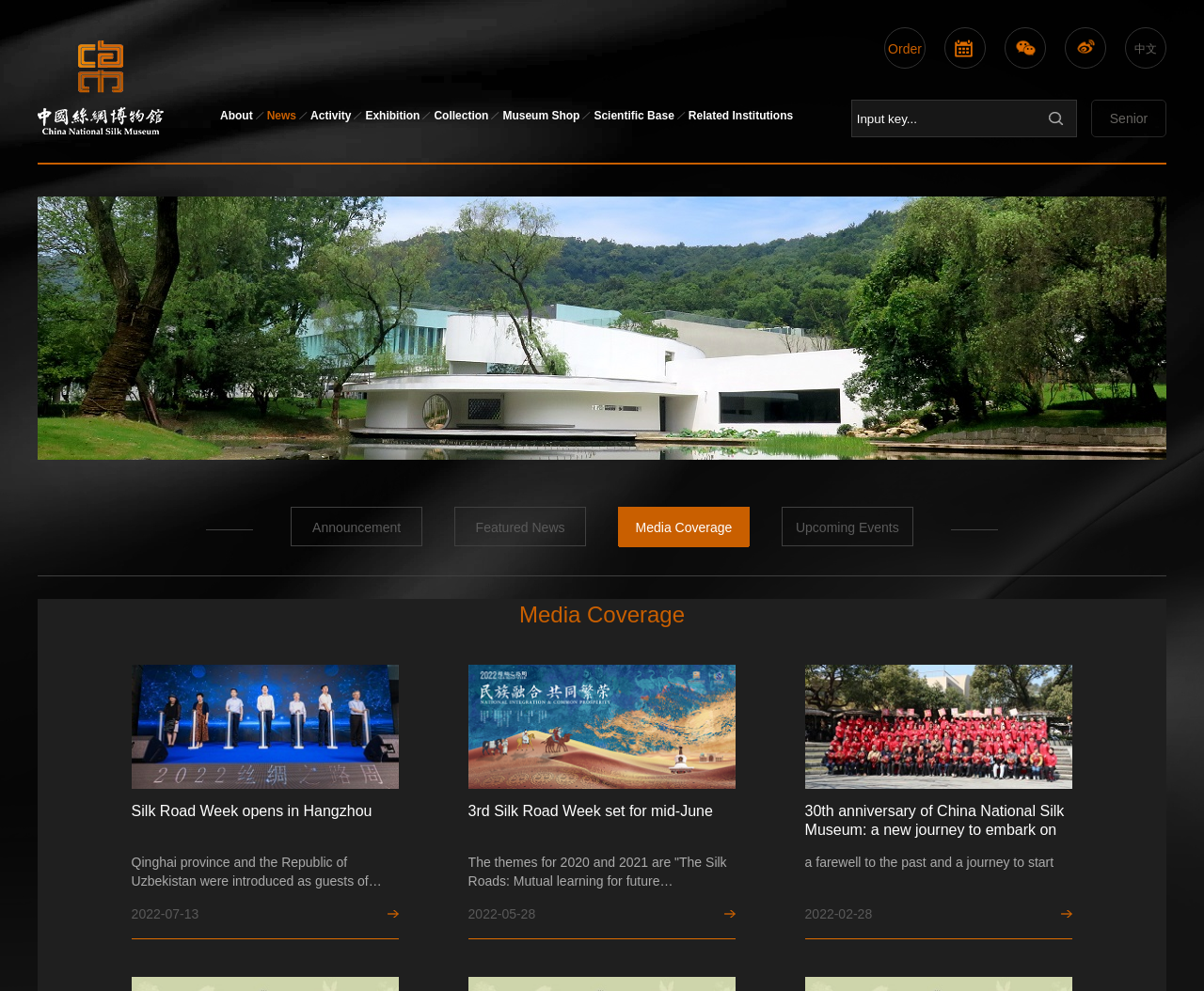From the element description 中文, predict the bounding box coordinates of the UI element. The coordinates must be specified in the format (top-left x, top-left y, bottom-right x, bottom-right y) and should be within the 0 to 1 range.

[0.934, 0.028, 0.969, 0.069]